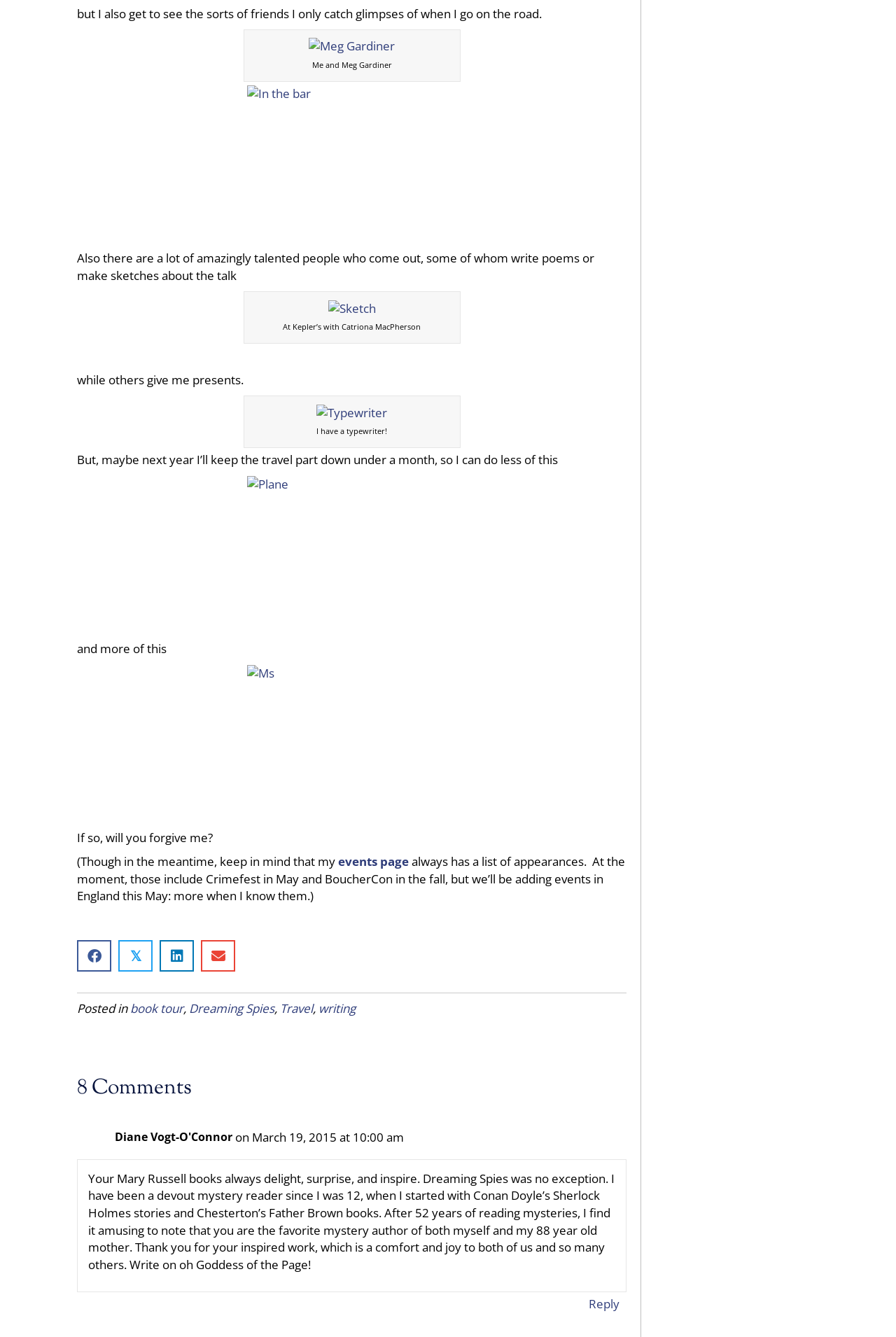Identify the bounding box for the described UI element. Provide the coordinates in (top-left x, top-left y, bottom-right x, bottom-right y) format with values ranging from 0 to 1: Share on Linkedin

[0.178, 0.703, 0.216, 0.727]